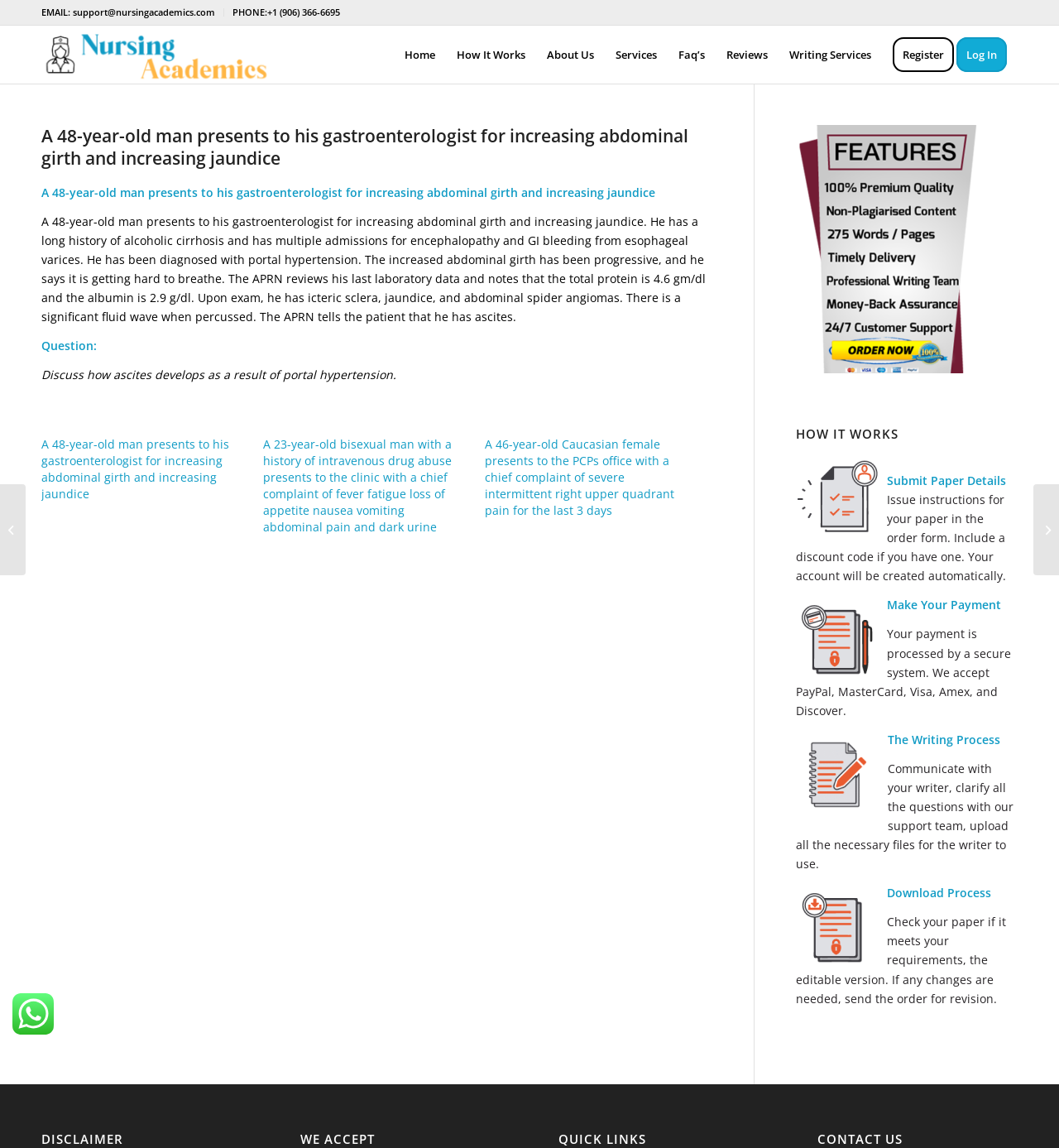Please answer the following question using a single word or phrase: 
What is the contact information of the website?

EMAIL: support@nursingacademics.com, PHONE:+1 (906) 366-6695